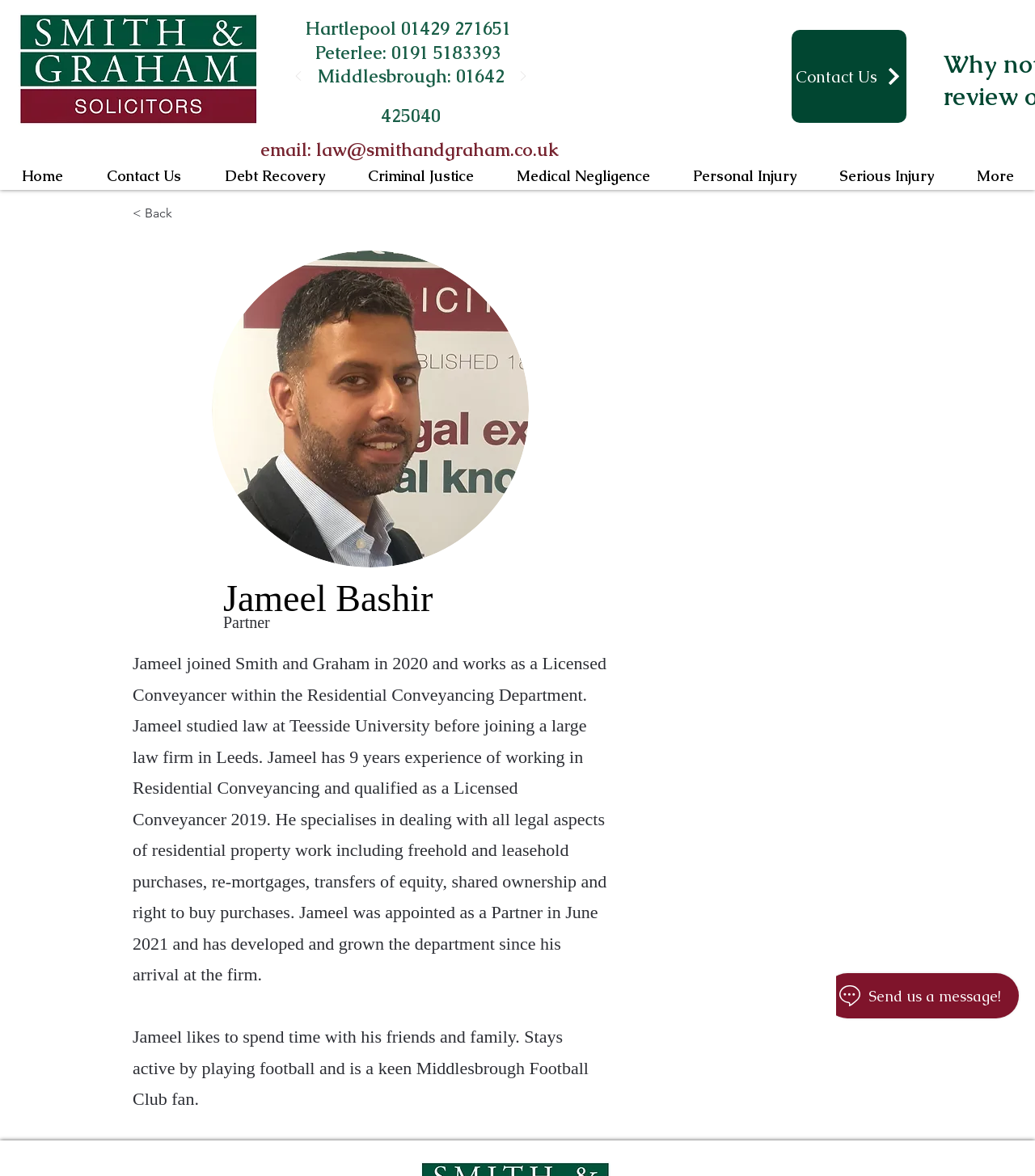Please find the bounding box for the following UI element description. Provide the coordinates in (top-left x, top-left y, bottom-right x, bottom-right y) format, with values between 0 and 1: parent_node: Hartlepool 01429 271651 aria-label="Next"

[0.49, 0.051, 0.521, 0.08]